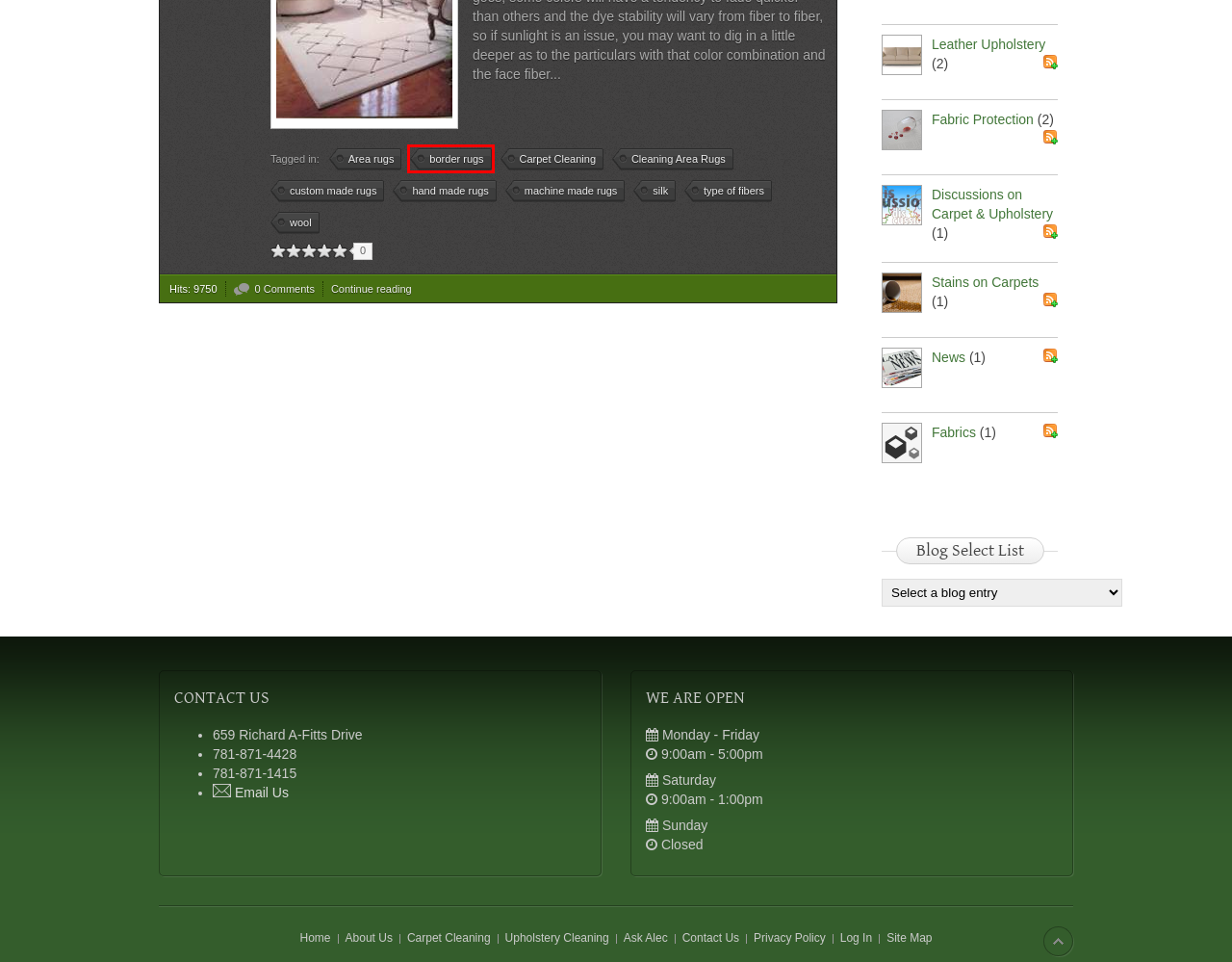Examine the screenshot of a webpage with a red bounding box around an element. Then, select the webpage description that best represents the new page after clicking the highlighted element. Here are the descriptions:
A. type of fibers - Our Blog
B. Area rugs - Our Blog
C. Cleaning Area Rugs - Our Blog
D. wool - Our Blog
E. border rugs - Our Blog
F. machine made rugs - Our Blog
G. custom made rugs - Our Blog
H. Stains on Carpets - Our Blog

E